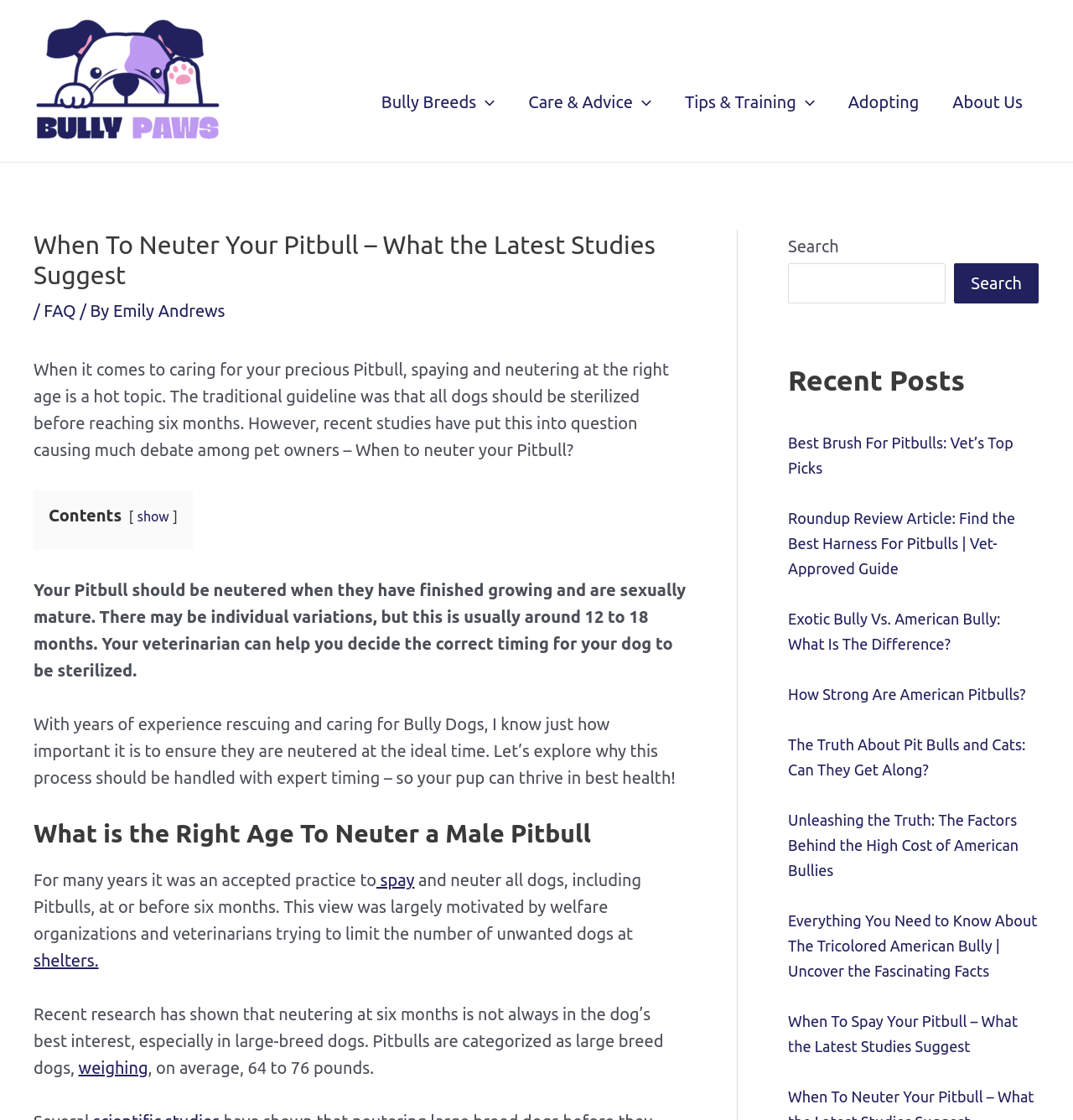What is the website's name?
Kindly offer a comprehensive and detailed response to the question.

The website's name can be found at the top left corner of the webpage, where it says 'Bullypaws.org' in a link format.